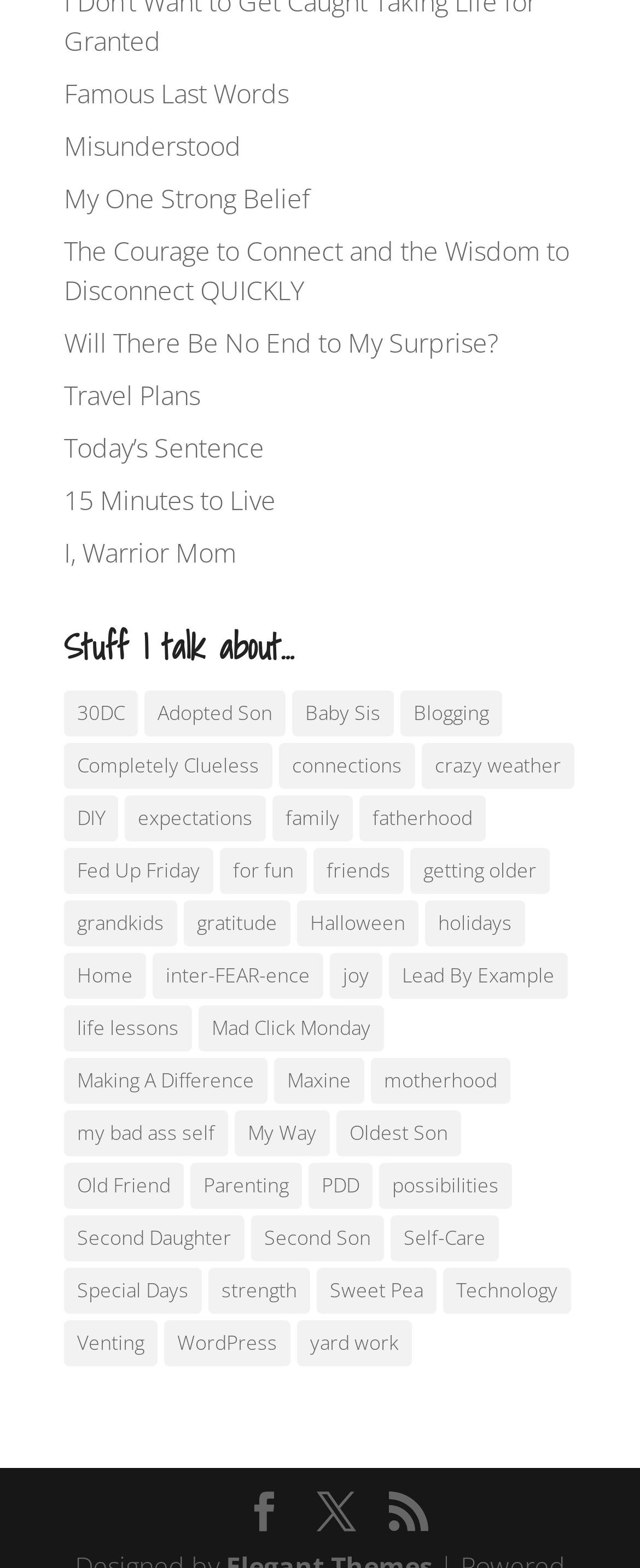How many categories are listed on this webpage?
Look at the image and respond with a one-word or short-phrase answer.

161